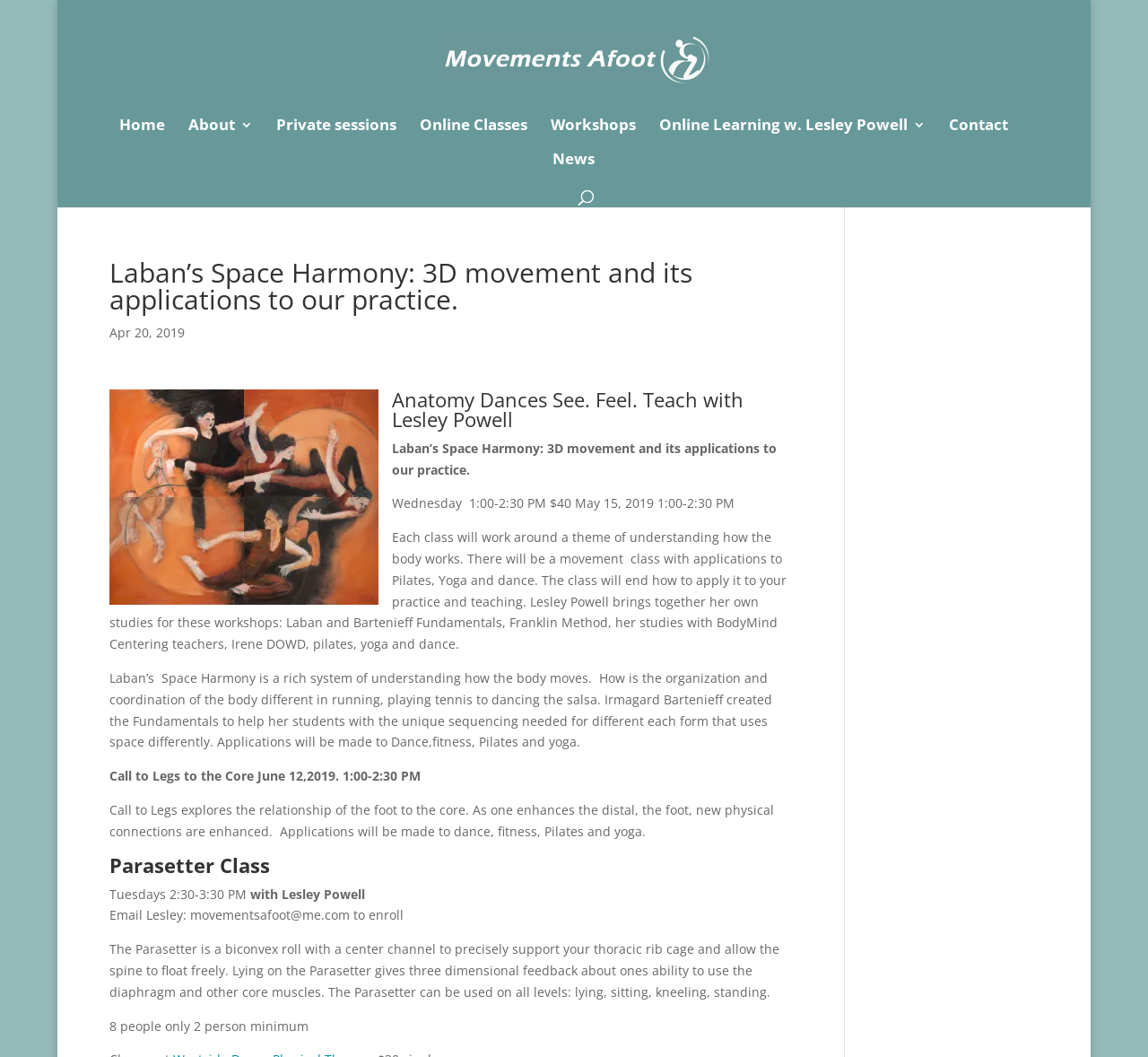Refer to the screenshot and answer the following question in detail:
What is the focus of Lesley Powell's studies?

I determined the answer by reading the text on the webpage, which mentions that Lesley Powell brings together her own studies, including Laban and Bartenieff Fundamentals, Franklin Method, and others, for her workshops.